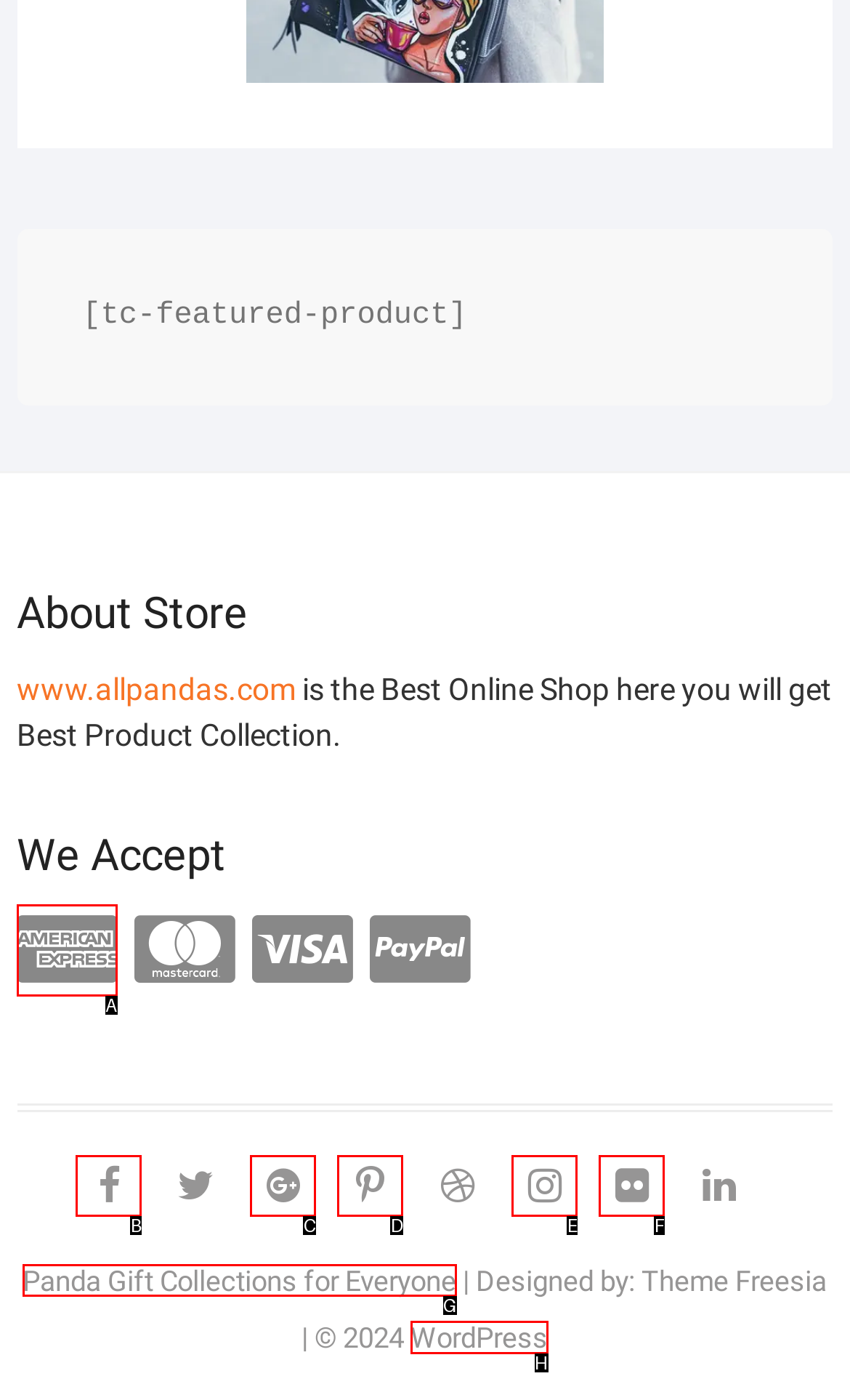Indicate which lettered UI element to click to fulfill the following task: view the Panda Gift Collections for Everyone page
Provide the letter of the correct option.

G